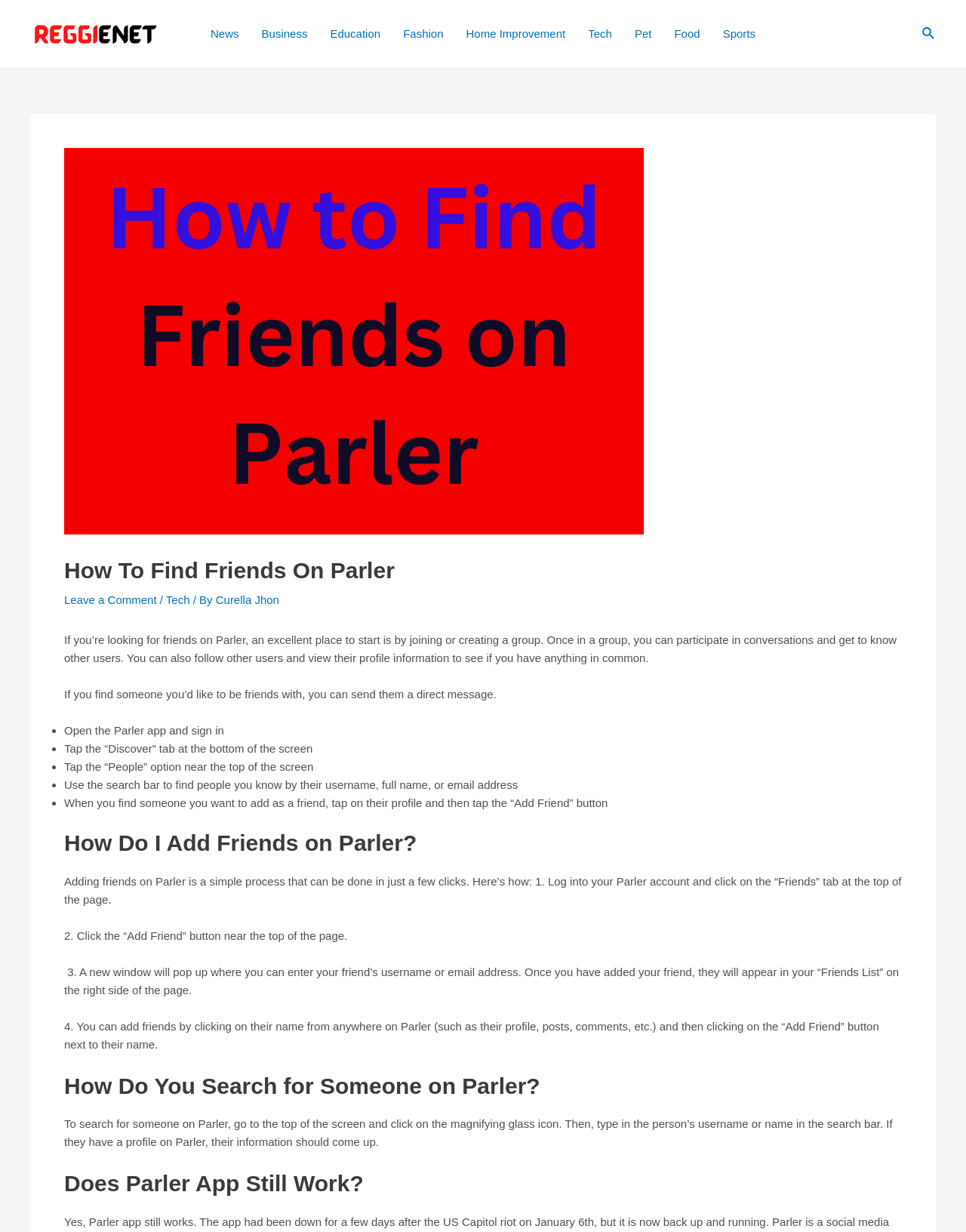Please determine the bounding box coordinates for the element with the description: "Leave a Comment".

[0.066, 0.482, 0.162, 0.492]